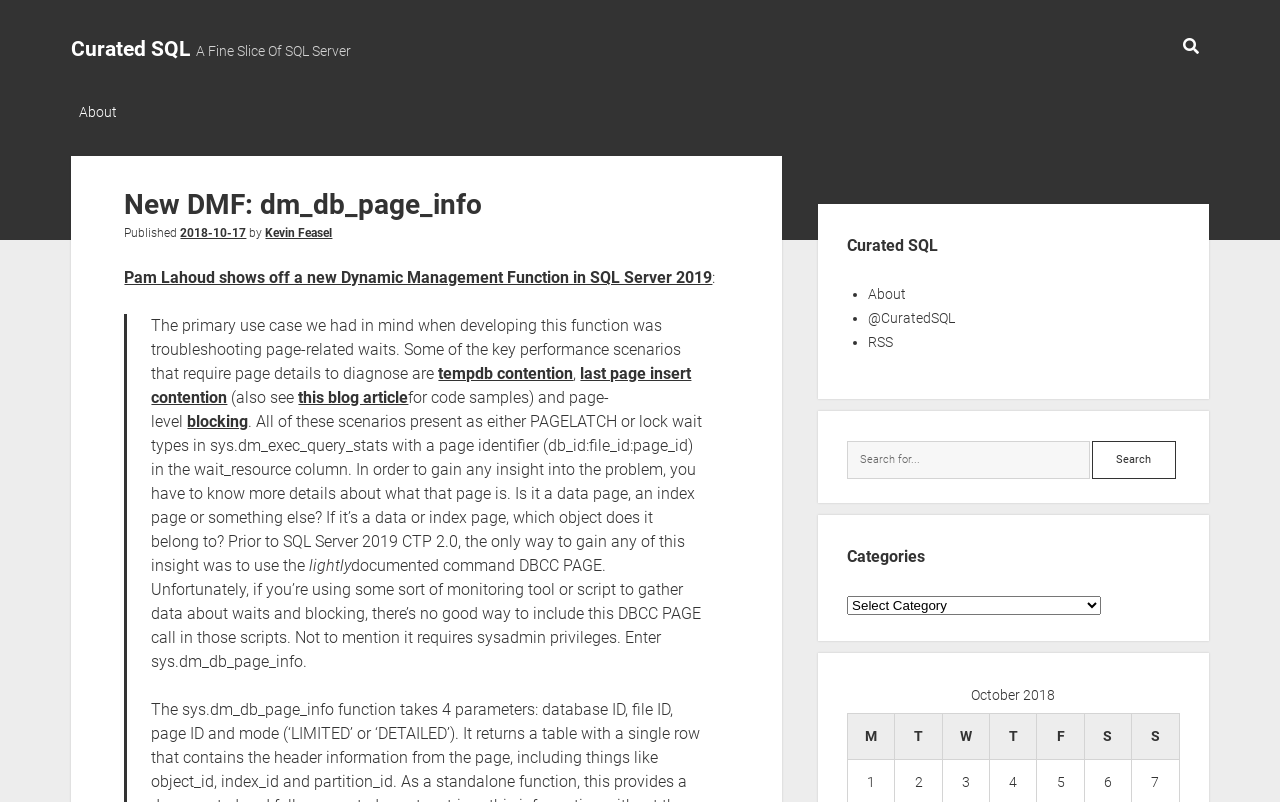What type of content is categorized on the website?
Based on the screenshot, answer the question with a single word or phrase.

Posts by date